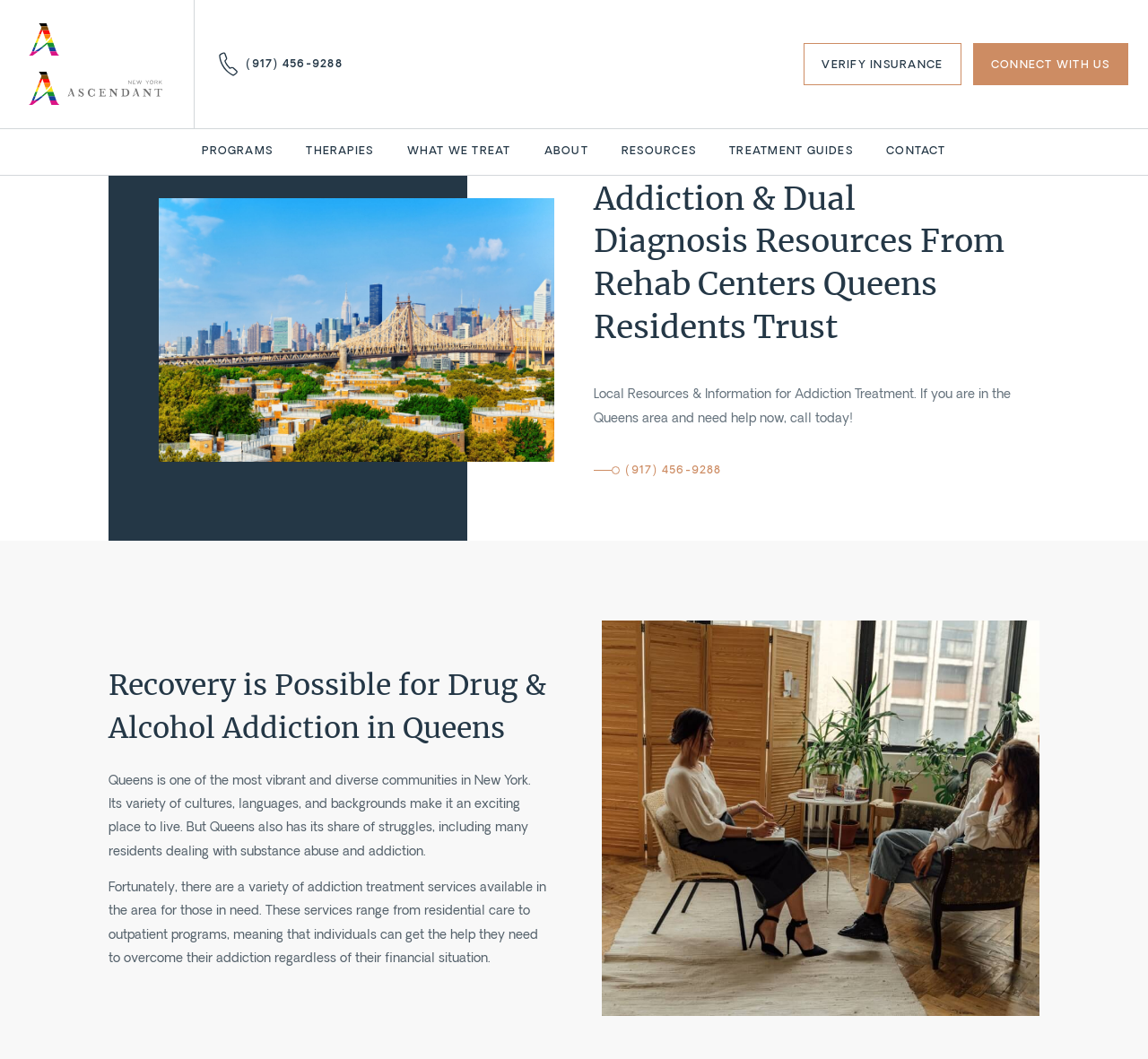Select the bounding box coordinates of the element I need to click to carry out the following instruction: "Call the hotline for addiction treatment".

[0.19, 0.056, 0.298, 0.066]